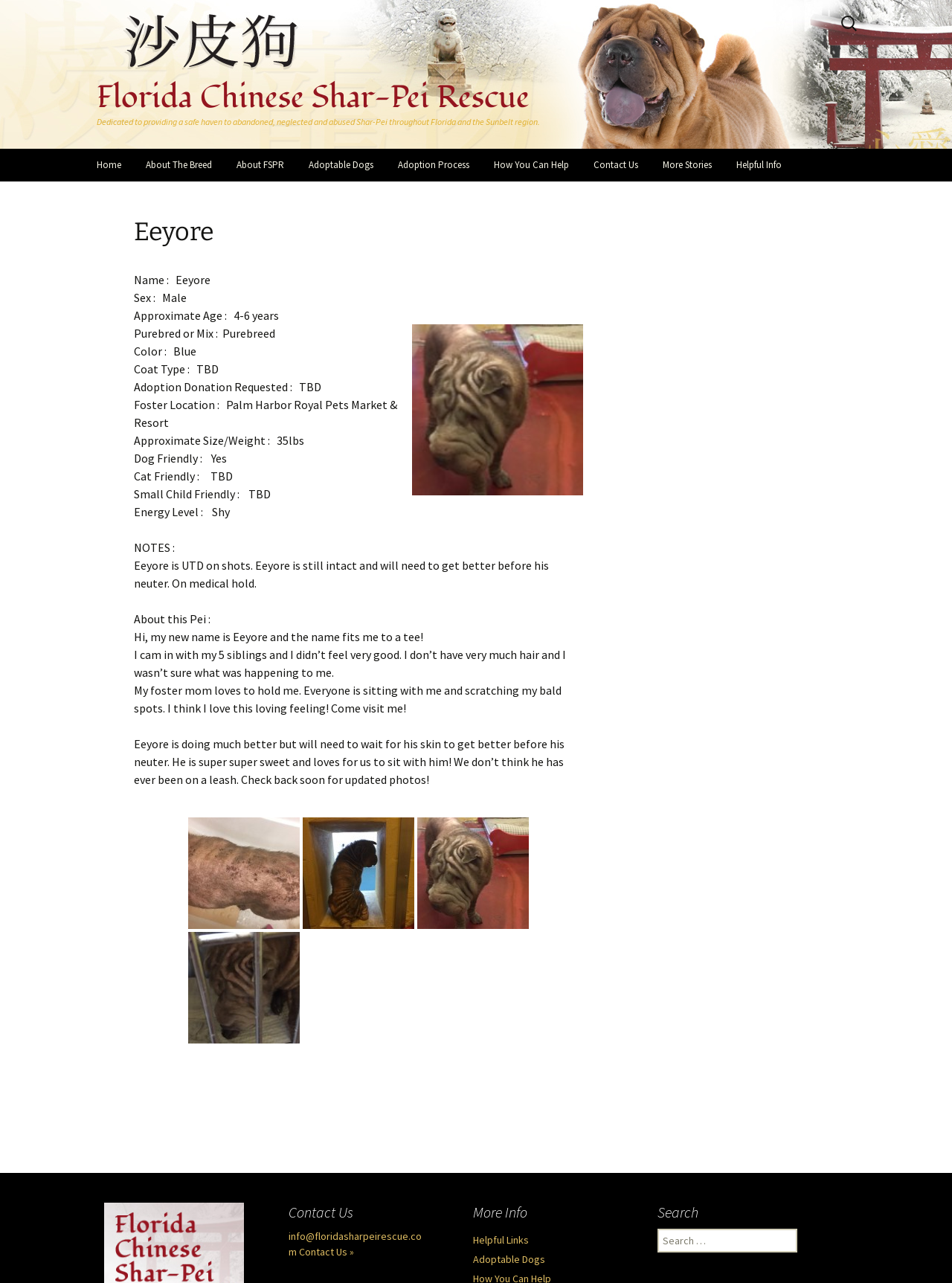Identify the bounding box coordinates of the element to click to follow this instruction: 'Click on 'Adoptable Dogs''. Ensure the coordinates are four float values between 0 and 1, provided as [left, top, right, bottom].

[0.312, 0.116, 0.404, 0.142]